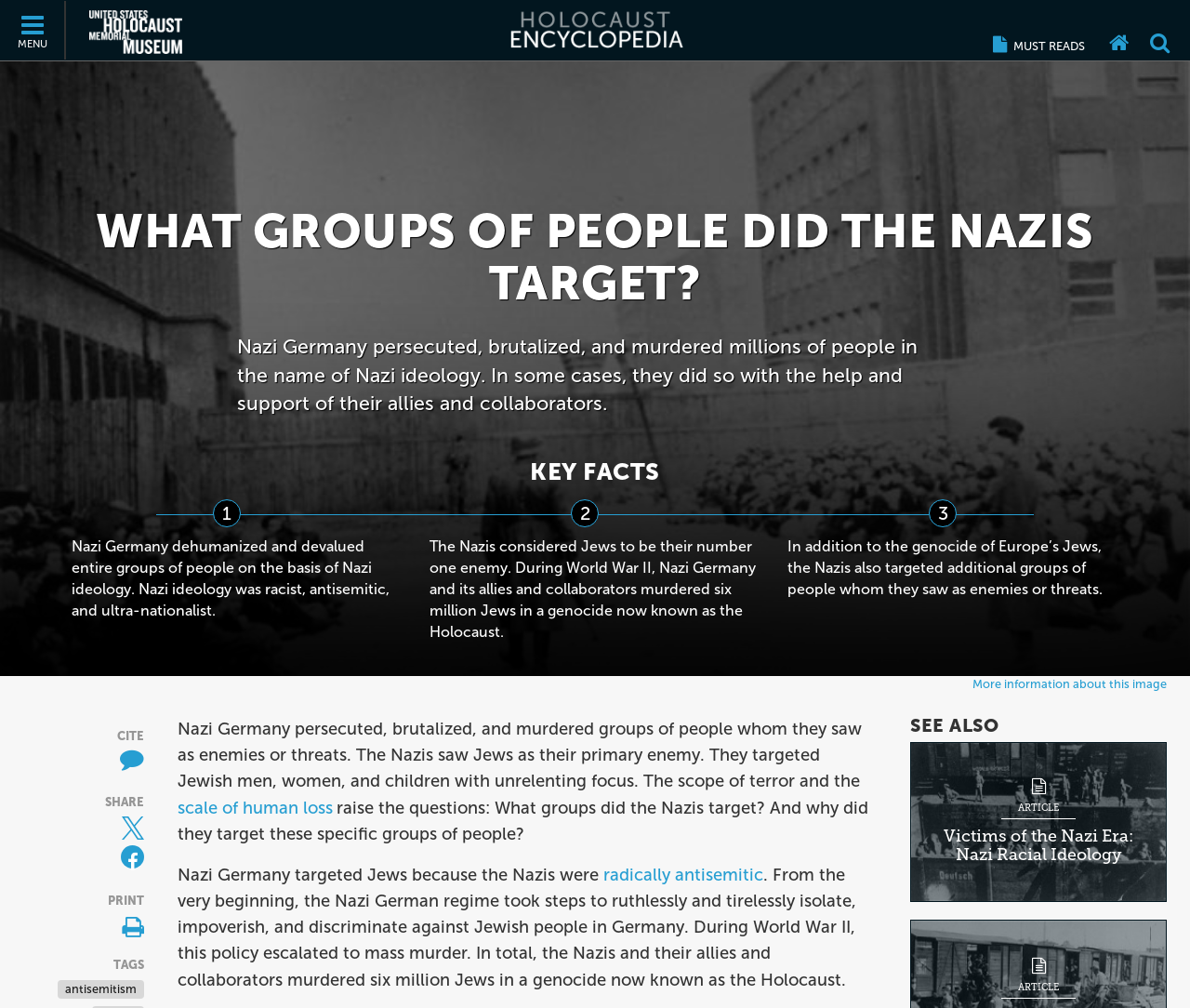Respond to the following question with a brief word or phrase:
What is the name of the museum associated with this webpage?

US Holocaust Memorial Museum